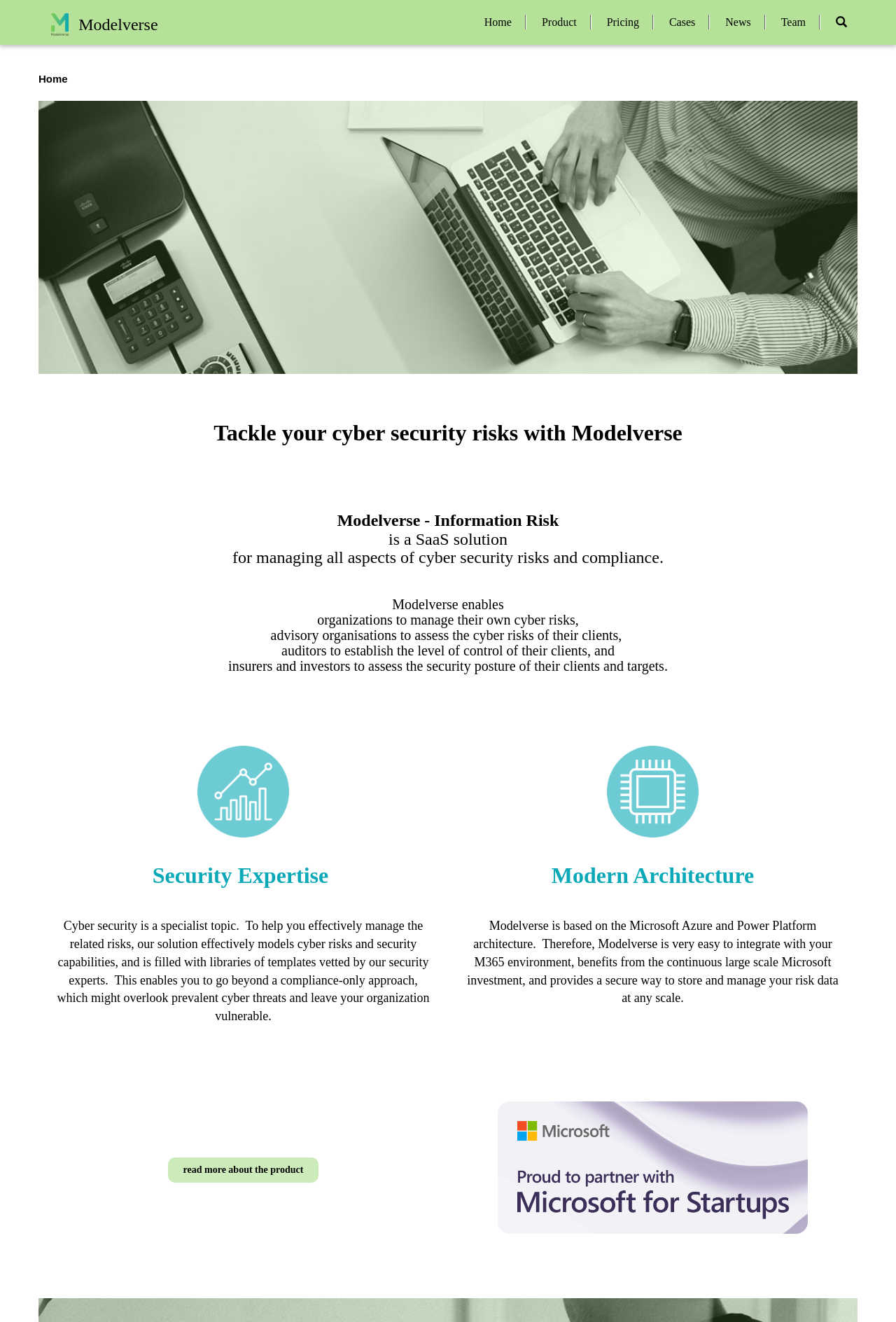Highlight the bounding box of the UI element that corresponds to this description: "aria-label="Search" title="Search"".

[0.921, 0.003, 0.957, 0.03]